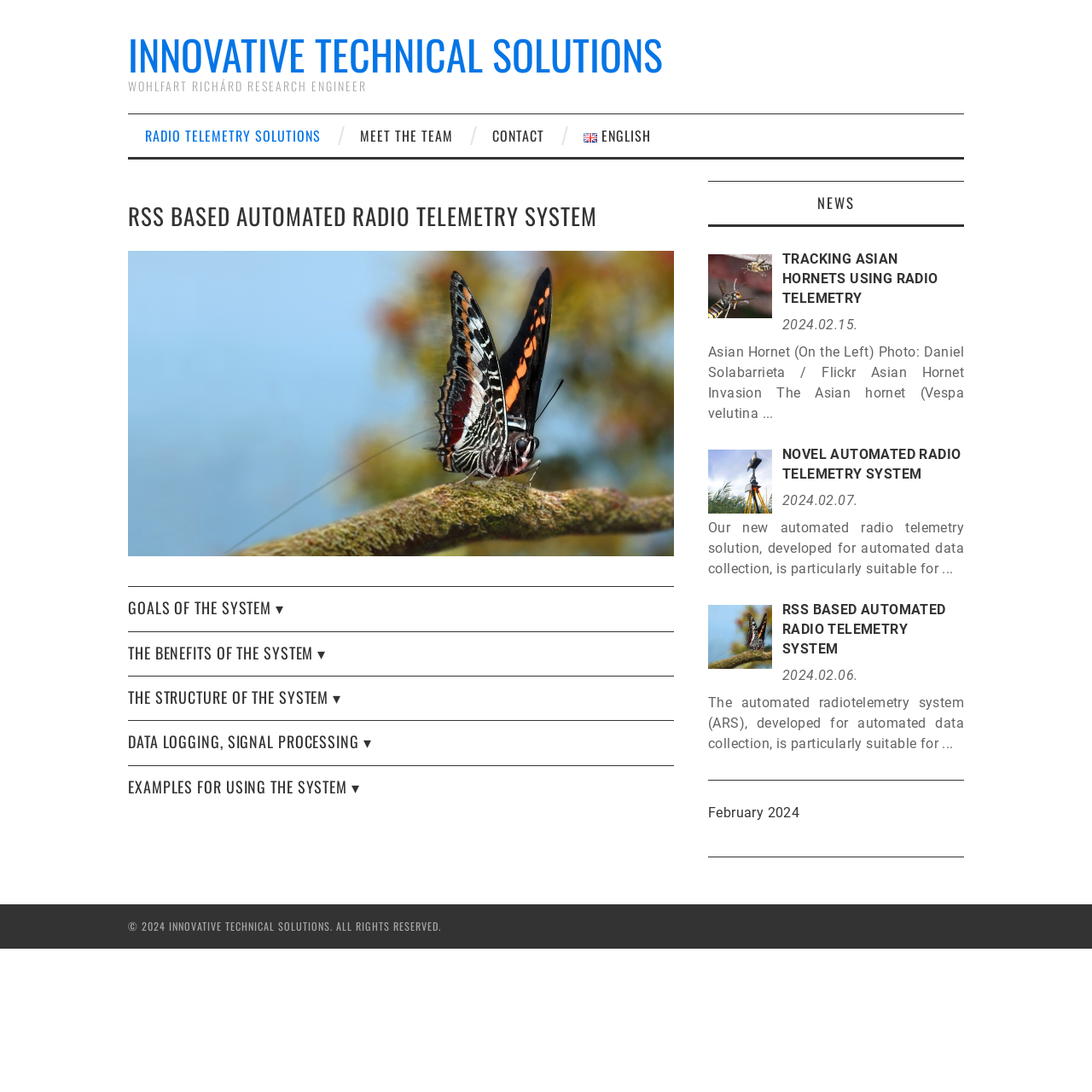Find the bounding box coordinates for the UI element whose description is: "February 2024". The coordinates should be four float numbers between 0 and 1, in the format [left, top, right, bottom].

[0.648, 0.737, 0.732, 0.752]